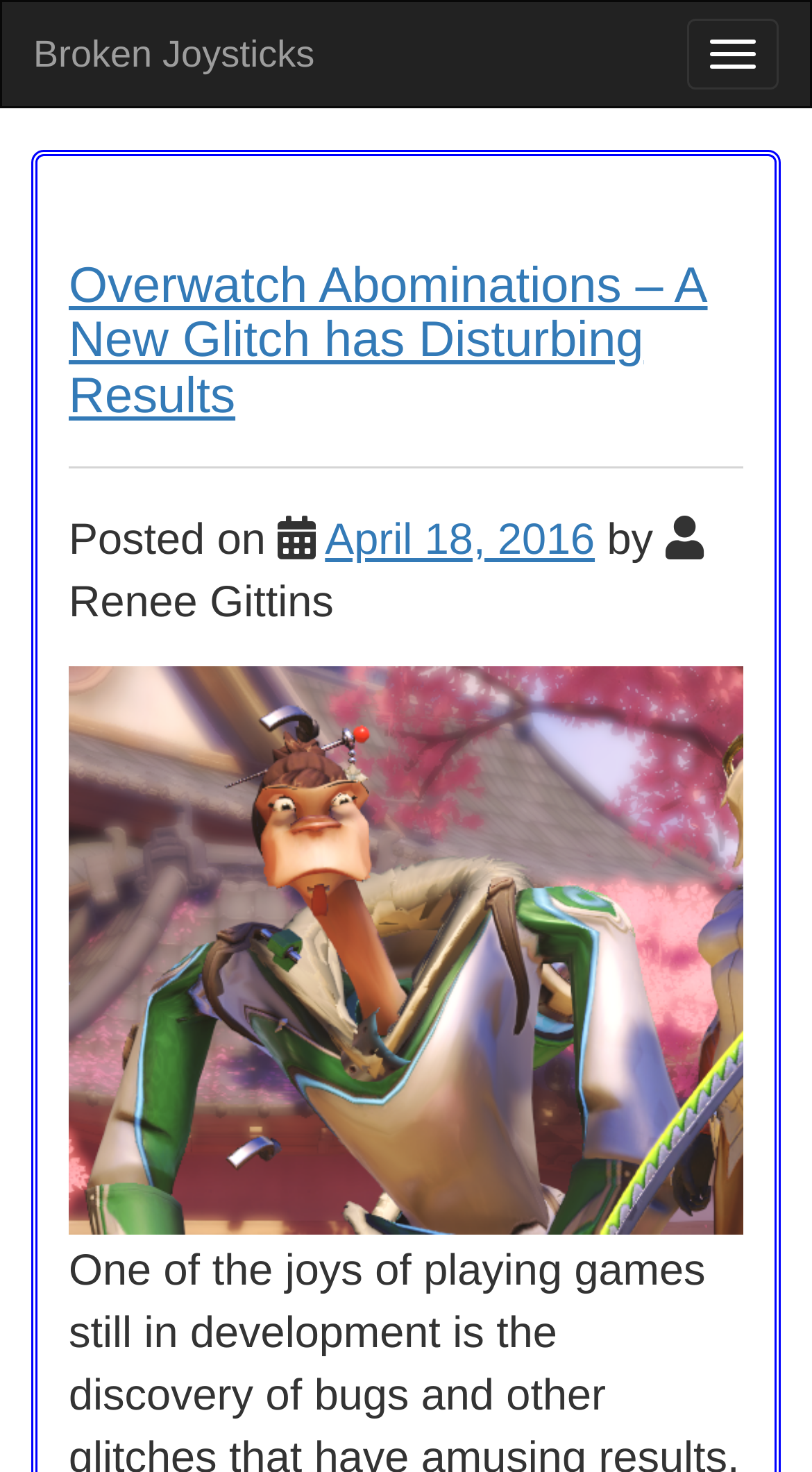Please examine the image and provide a detailed answer to the question: What is the purpose of the button at the top-right corner?

I determined the purpose of the button by looking at its text content, which is 'Toggle navigation', indicating that it is used to toggle the navigation menu.